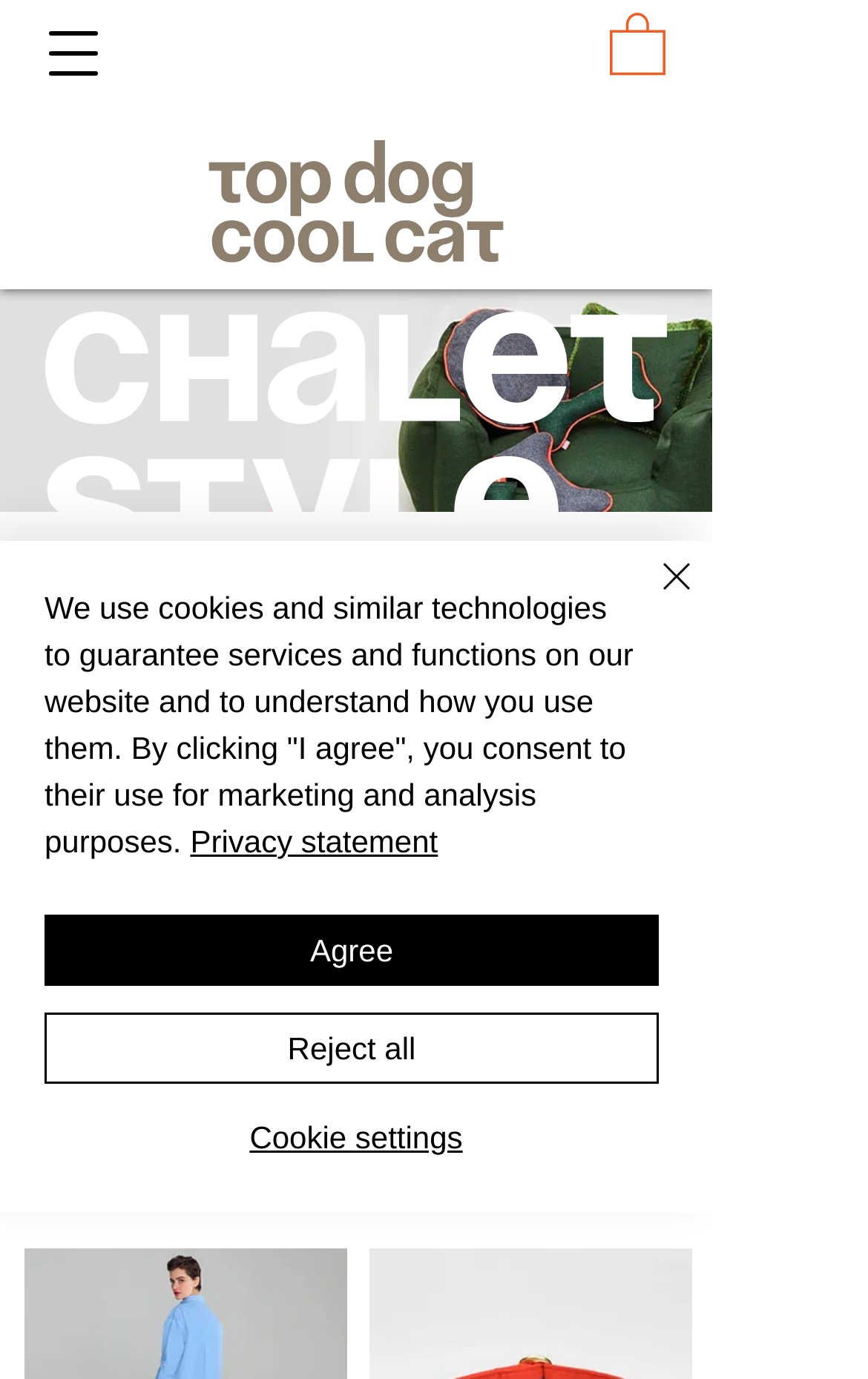Locate the UI element described as follows: "Glossary: Clinical outcome assessment". Return the bounding box coordinates as four float numbers between 0 and 1 in the order [left, top, right, bottom].

None